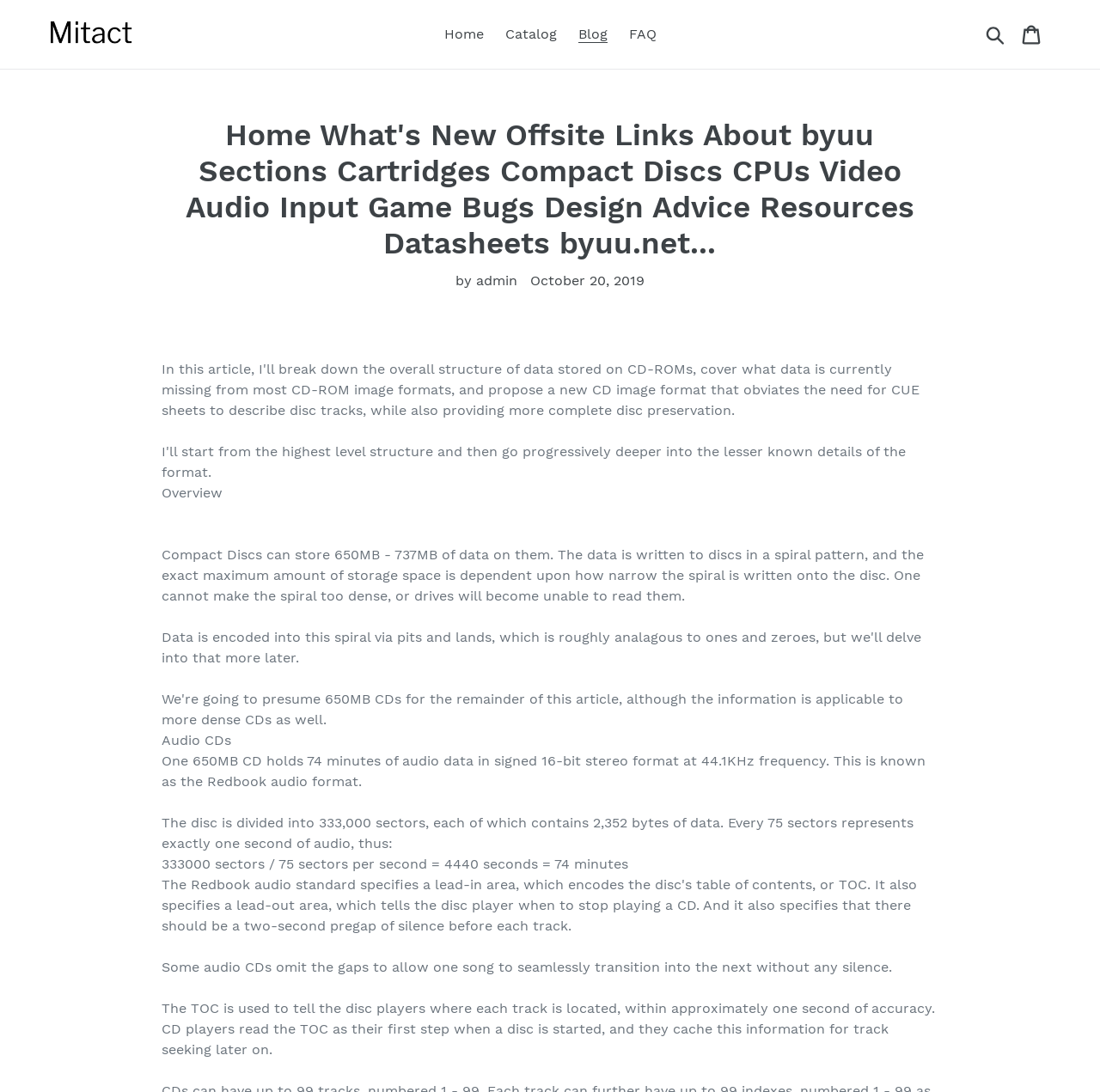What is the purpose of the TOC on a CD?
Please answer the question as detailed as possible.

According to the webpage, the TOC (Table of Contents) is used to tell the disc players where each track is located, within approximately one second of accuracy, and CD players read the TOC as their first step when a disc is started, and they cache this information for track seeking later on.